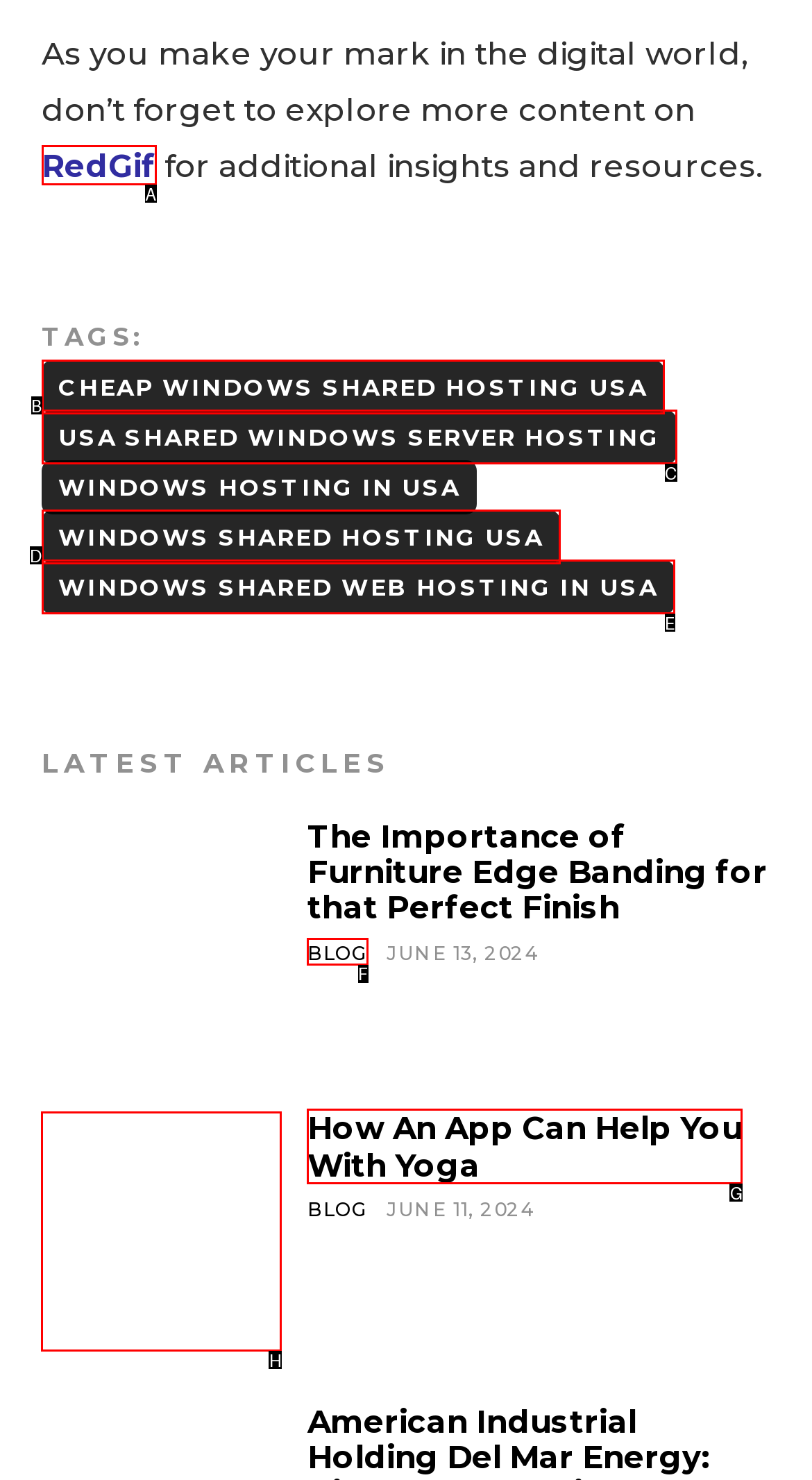Point out the specific HTML element to click to complete this task: Check out How An App Can Help You With Yoga Reply with the letter of the chosen option.

H